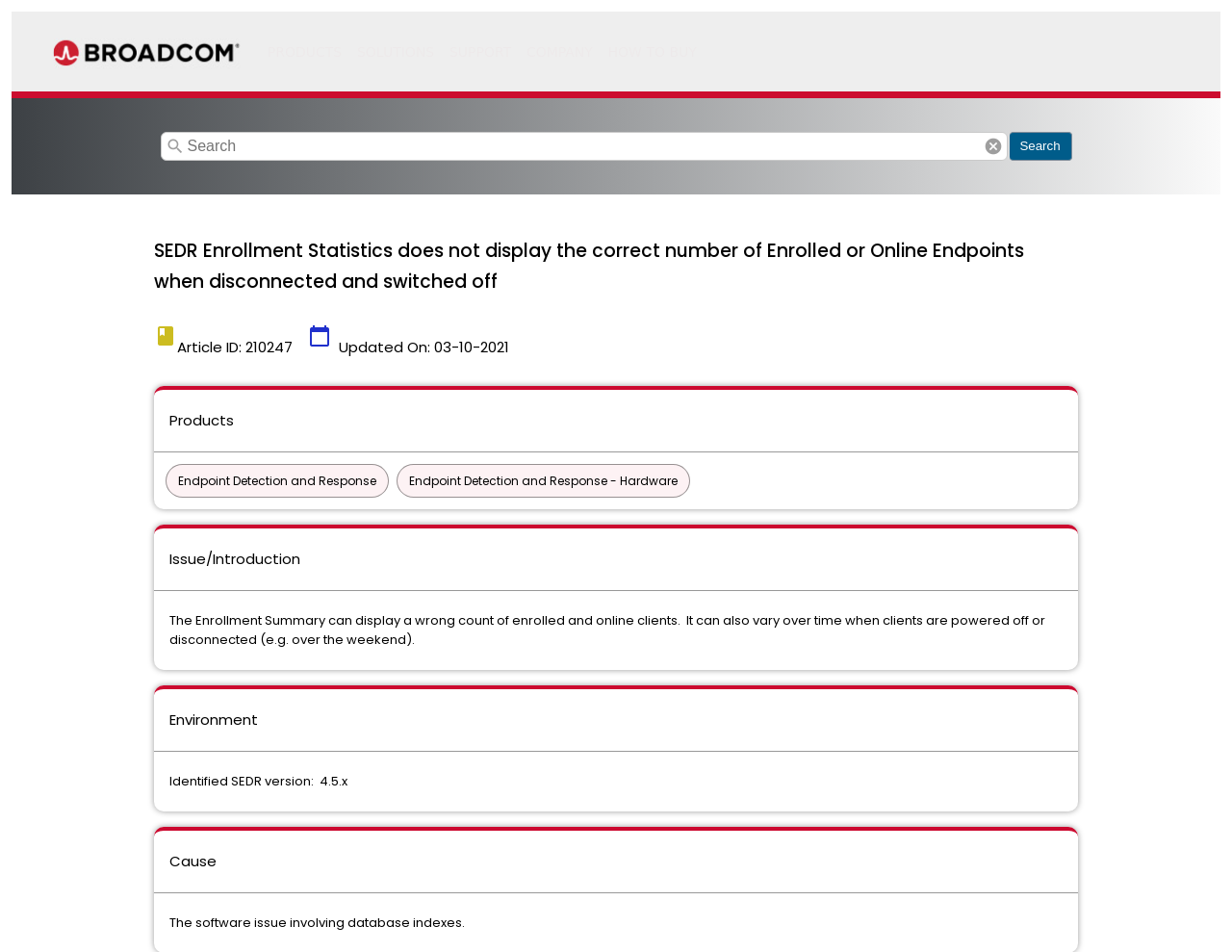Please examine the image and provide a detailed answer to the question: When was this article last updated?

I found the updated date by looking at the heading 'Updated On: 03-10-2021' which is located below the article ID.